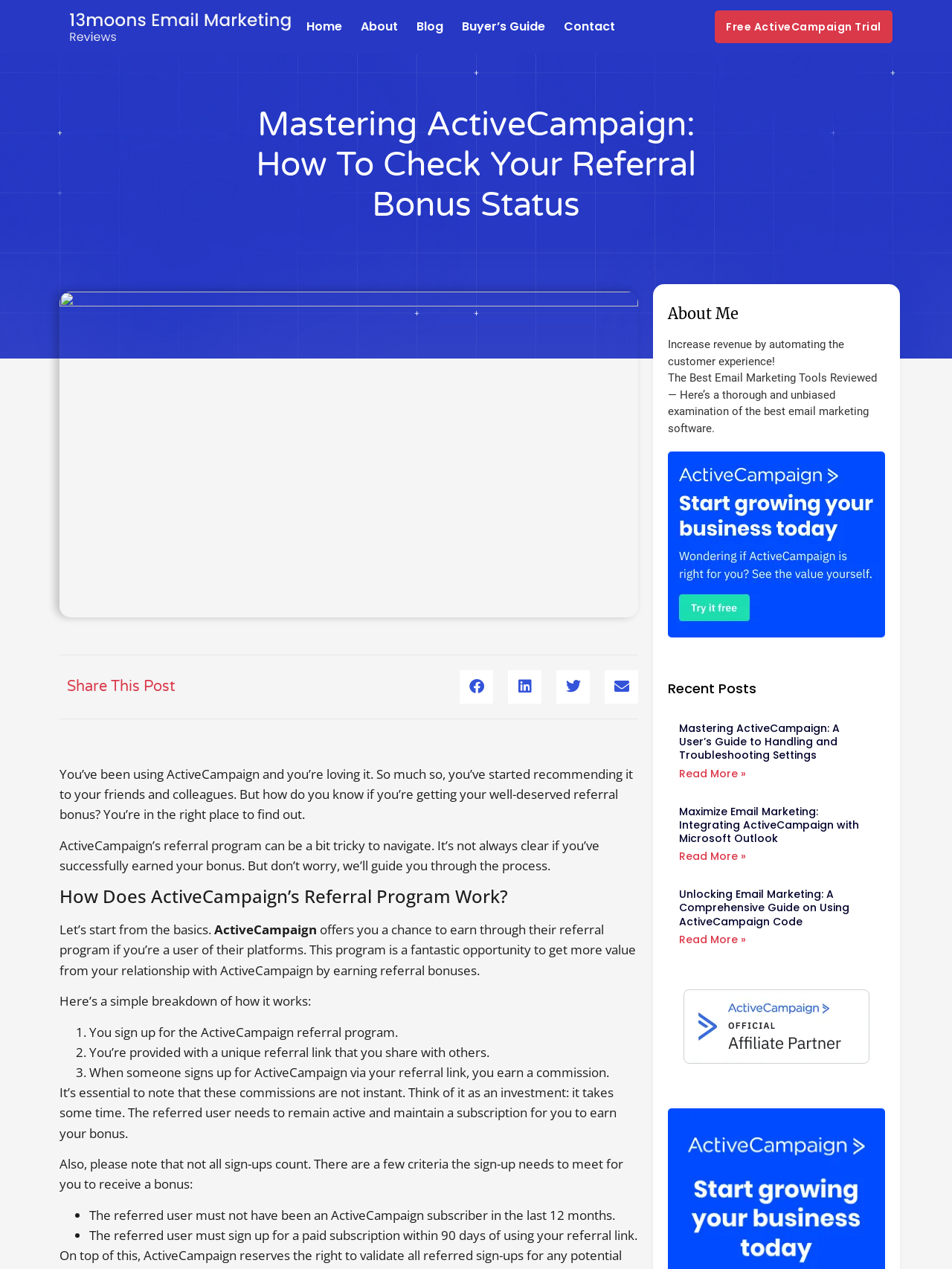Pinpoint the bounding box coordinates of the element that must be clicked to accomplish the following instruction: "Click on the 'Home' link". The coordinates should be in the format of four float numbers between 0 and 1, i.e., [left, top, right, bottom].

[0.322, 0.0, 0.359, 0.042]